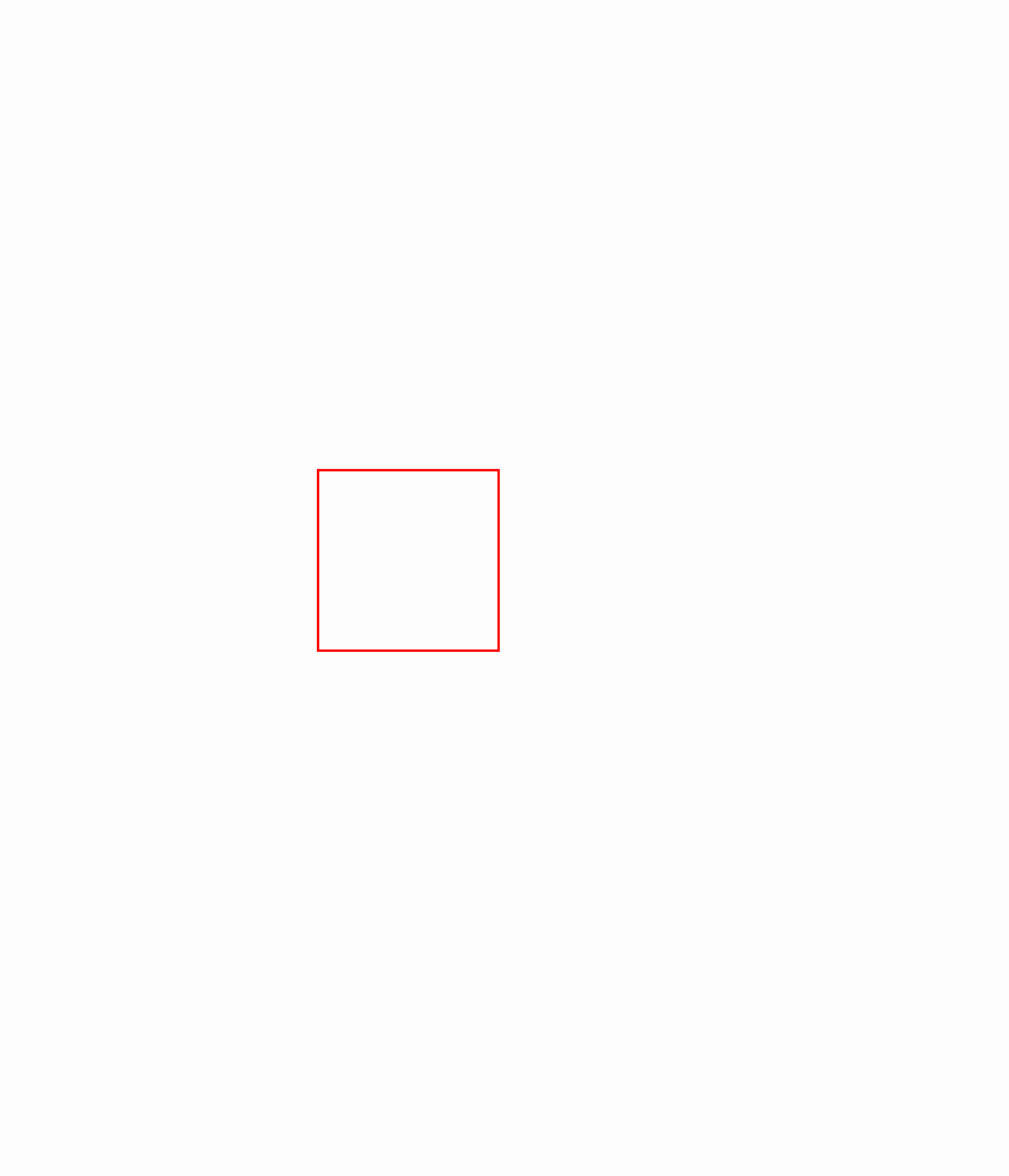Review the webpage screenshot provided, noting the red bounding box around a UI element. Choose the description that best matches the new webpage after clicking the element within the bounding box. The following are the options:
A. Reason for Hope: 6 Apologetics Sessions for Groups | jessecampbell
B. The God of All Comfort: 2 Corinthians | jessecampbell
C. Into the Fray: 1 Corinthians | jessecampbell
D. Behold the Harvest: 6 Evangelism Training Sessions for Groups | jessecampbell
E. The Revival Project: A Transformative Study in Nehemiah | jessecampbell
F. Radical Family | jessecampbell
G. Letters to my Sons: The Pastoral Epistles for Groups | jessecampbell
H. Love Story: The Book of Ruth for Groups | jessecampbell

B